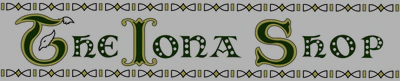Generate a detailed caption for the image.

The image showcases the logo of "The Iona Shop," an elegant representation of the shop's identity. The design features the shop's name prominently in a stylized font, highlighting the words "The" and "Shop" in a vibrant green, while "Iona" appears in a contrasting, slightly bolder style. The lettering is adorned with decorative elements that evoke a sense of craftsmanship and tradition, reflecting the shop's focus on artisanal products. The background is subtle, allowing the logo to stand out, making it an inviting and distinctive emblem for a jewelry boutique likely specializing in unique, handcrafted items. The overall aesthetic conveys a blend of heritage and contemporary design, appealing to customers seeking quality and elegance.